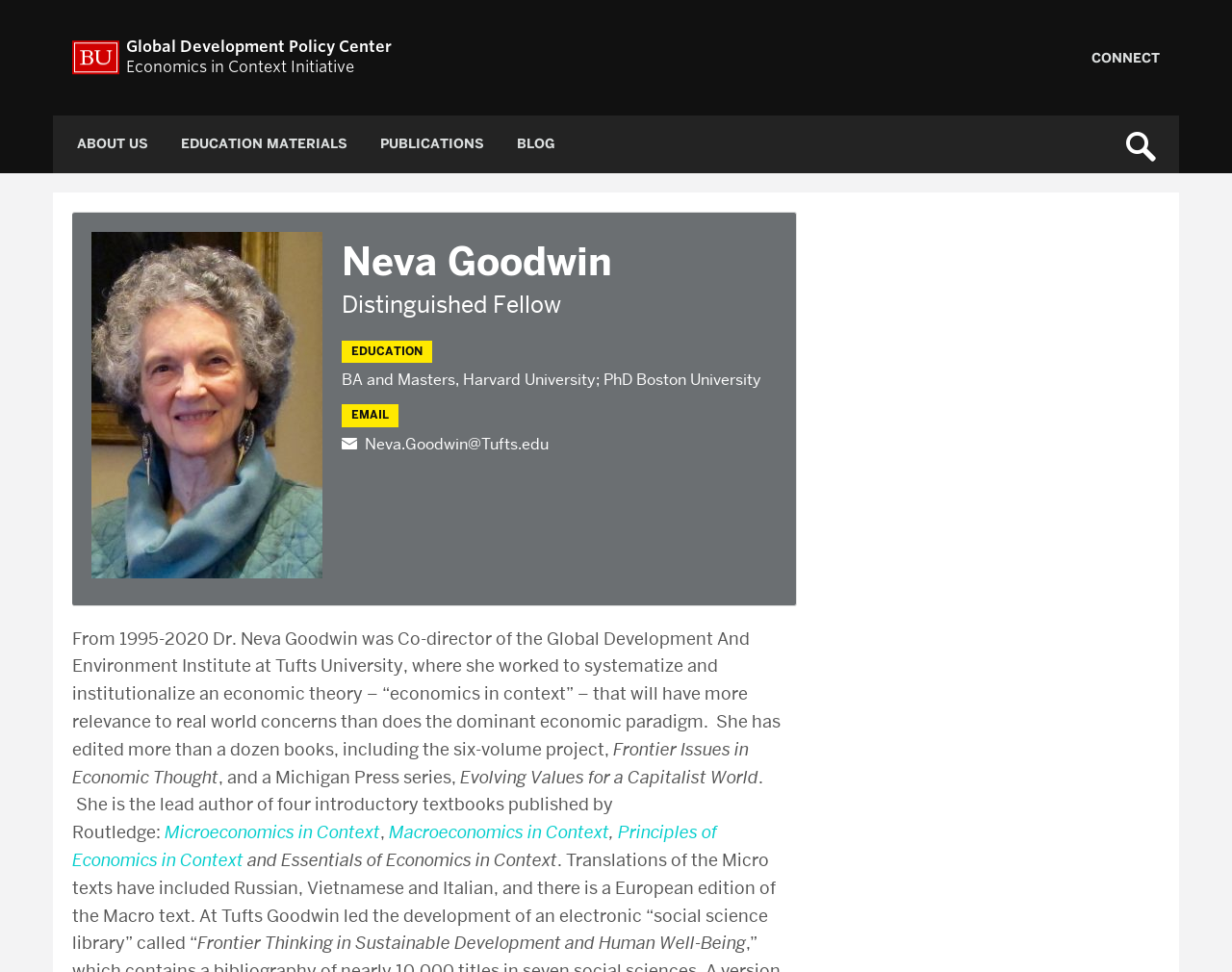Please determine the bounding box coordinates of the element's region to click in order to carry out the following instruction: "visit the Global Development Policy Center Economics in Context Initiative". The coordinates should be four float numbers between 0 and 1, i.e., [left, top, right, bottom].

[0.059, 0.039, 0.365, 0.08]